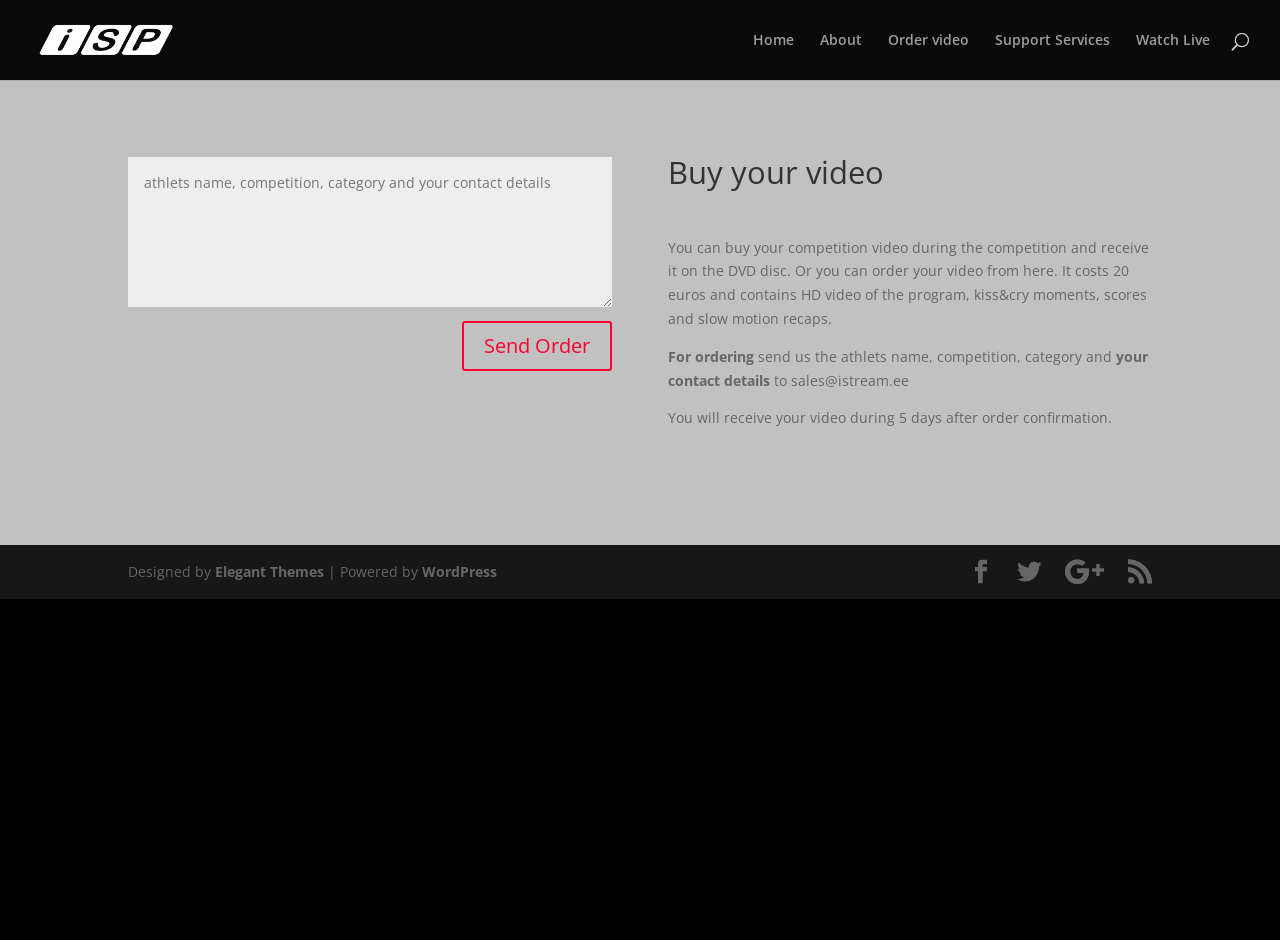Please identify the bounding box coordinates for the region that you need to click to follow this instruction: "Click the 'Web Design Newcastle' link".

None